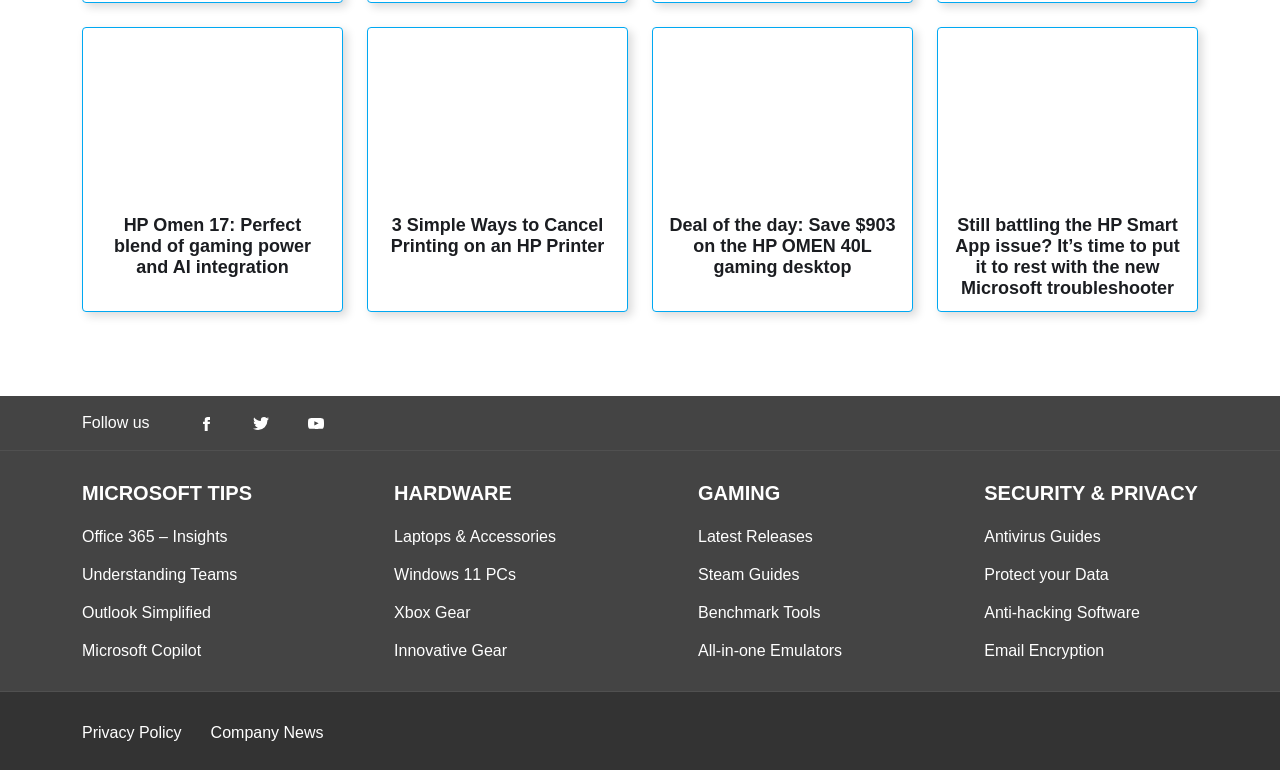Determine the bounding box coordinates of the section to be clicked to follow the instruction: "Click the link to learn about HP Omen 17". The coordinates should be given as four float numbers between 0 and 1, formatted as [left, top, right, bottom].

[0.065, 0.036, 0.267, 0.264]